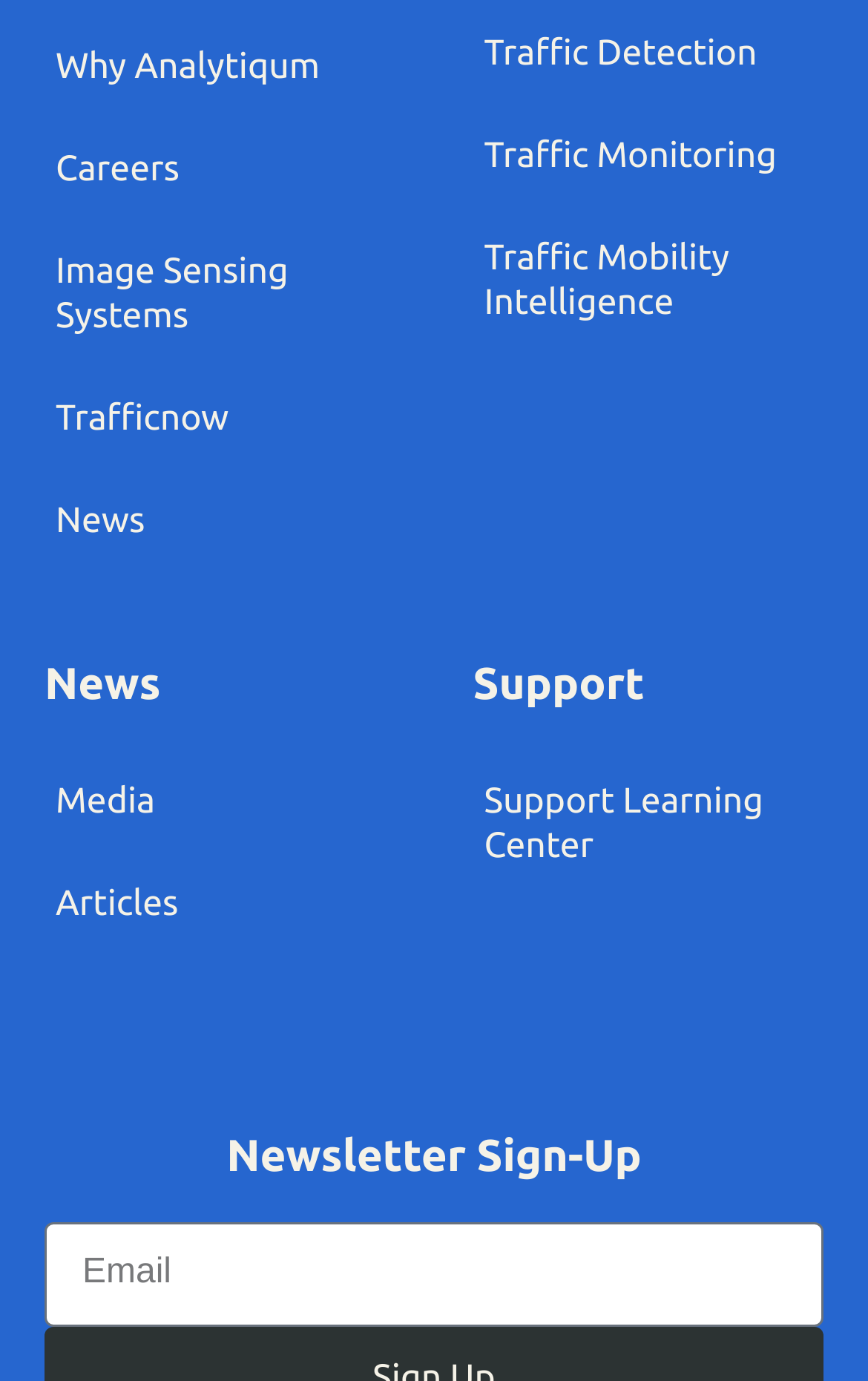Can you pinpoint the bounding box coordinates for the clickable element required for this instruction: "Click on Why Analytiqum"? The coordinates should be four float numbers between 0 and 1, i.e., [left, top, right, bottom].

[0.064, 0.033, 0.369, 0.062]